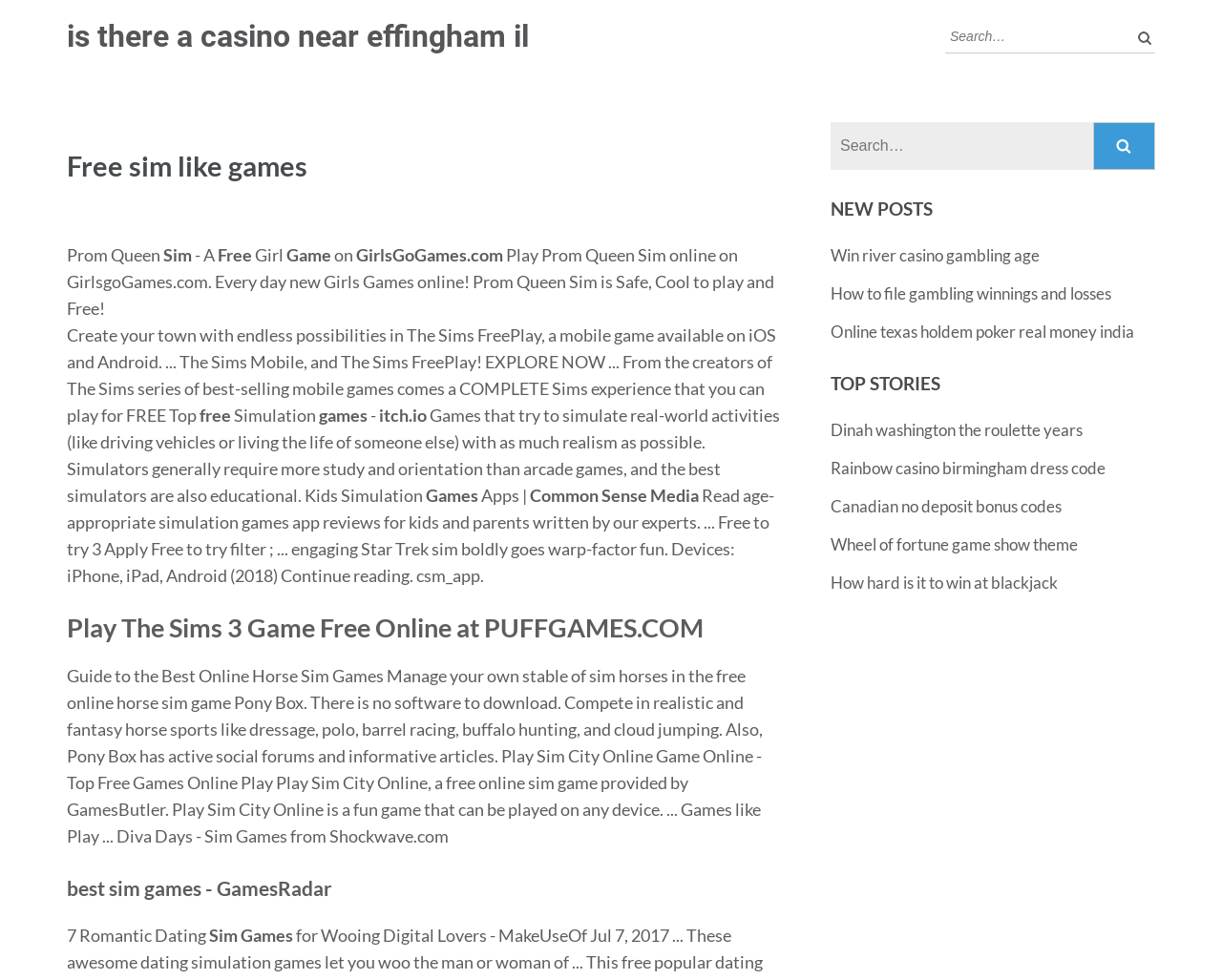Detail the various sections and features present on the webpage.

The webpage is about free sim-like games, with a focus on various simulation games. At the top, there is a link to skip to the content and a search bar with a button to search. Below the search bar, there is a heading that reads "Free sim like games" and a brief description of the game Prom Queen Sim.

The main content of the webpage is divided into sections, with headings and paragraphs of text. The first section describes The Sims FreePlay, a mobile game available on iOS and Android, and The Sims Mobile. The text explains that the game allows players to create their own town with endless possibilities.

The next section appears to be a list of simulation games, with descriptions and links to games such as Pony Box, a free online horse sim game, and Play Sim City Online, a fun game that can be played on any device.

Further down the page, there are more sections with headings such as "best sim games" and "NEW POSTS", which contain links to various articles and games related to simulation games. There are also links to online casinos and gambling-related content, such as Win River Casino and How to file gambling winnings and losses.

On the right side of the page, there is a complementary section with a search bar and a heading that reads "NEW POSTS", which contains links to more articles and games. Overall, the webpage appears to be a collection of resources and information about simulation games, with a focus on free online games and mobile games.